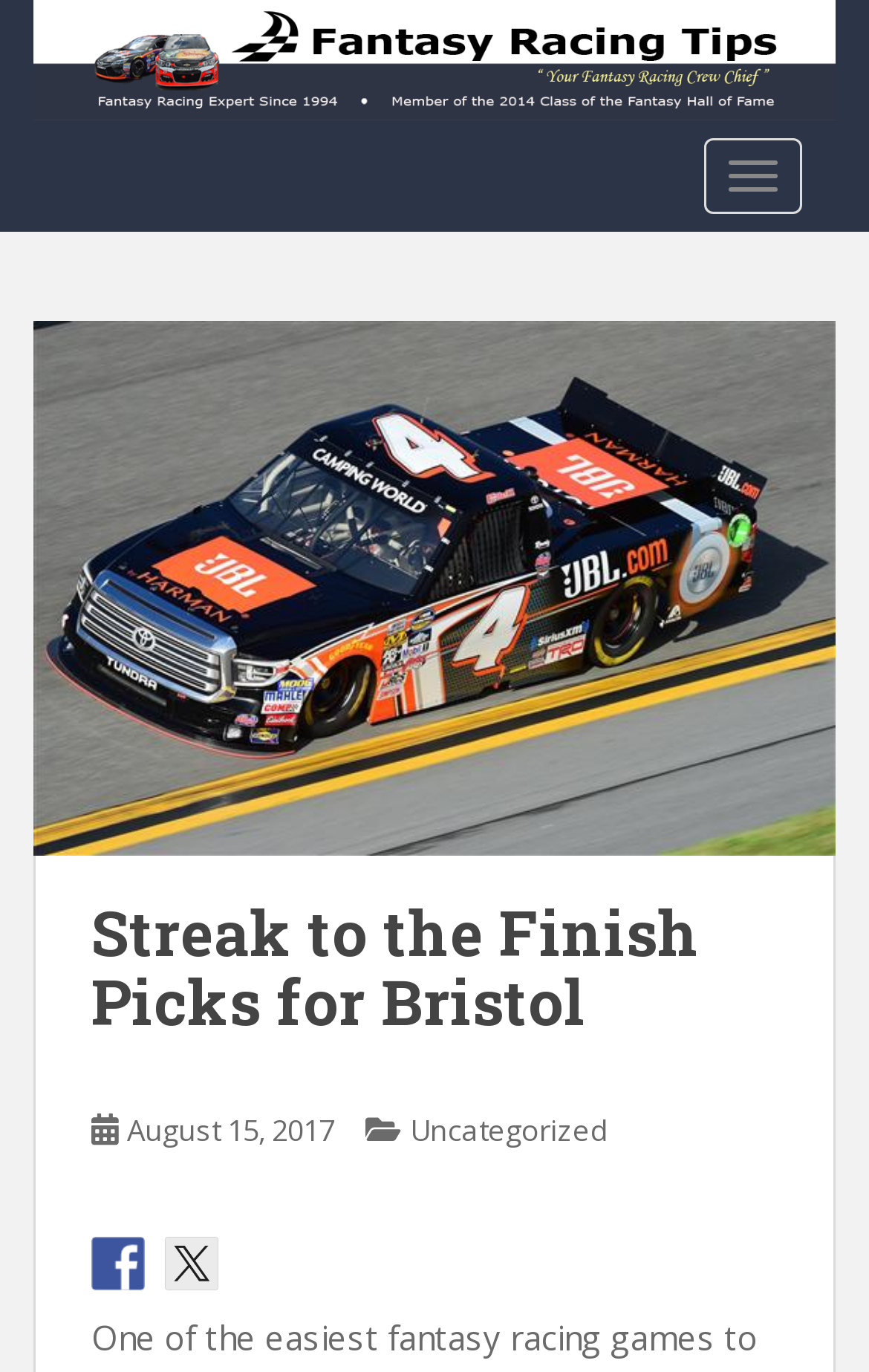How many social media links are there?
Refer to the image and respond with a one-word or short-phrase answer.

2